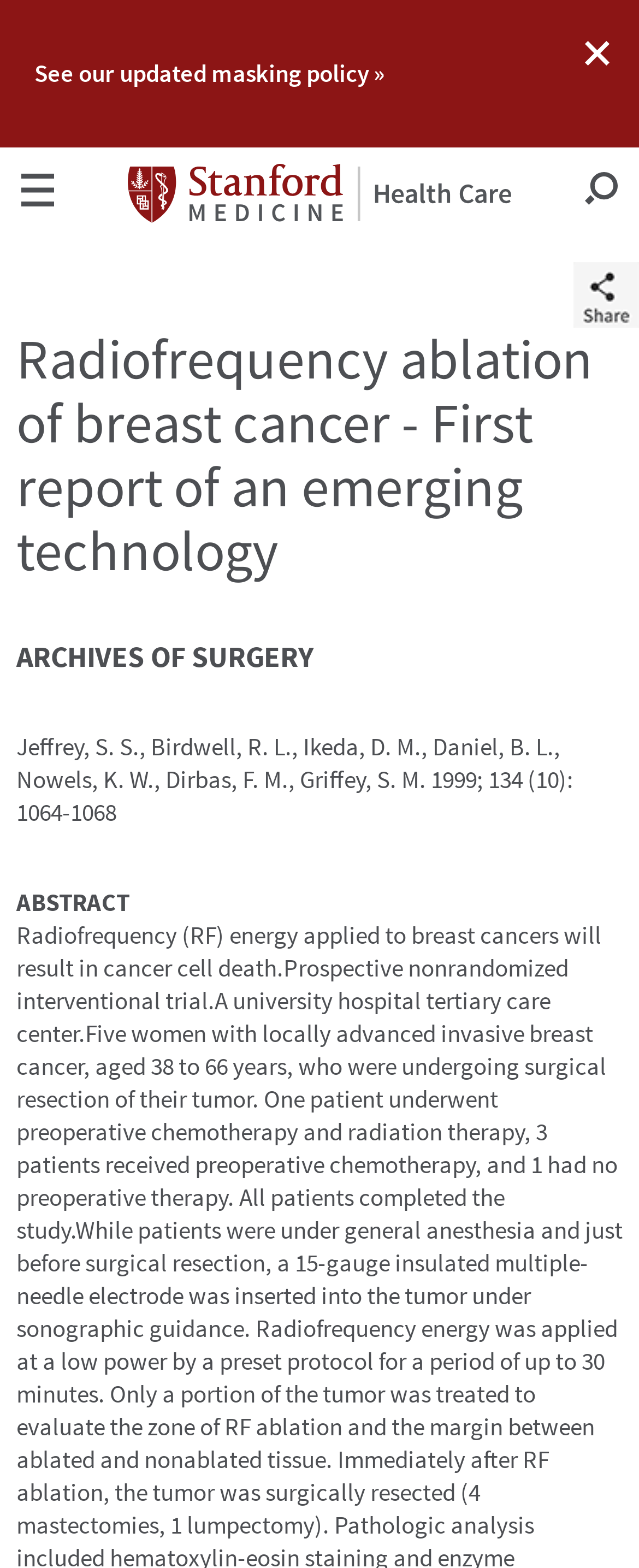Please examine the image and provide a detailed answer to the question: What is the title of the article?

The title of the article can be found in the middle of the webpage, below the healthcare organization's name and logo. It is written in a larger font size than the surrounding text.